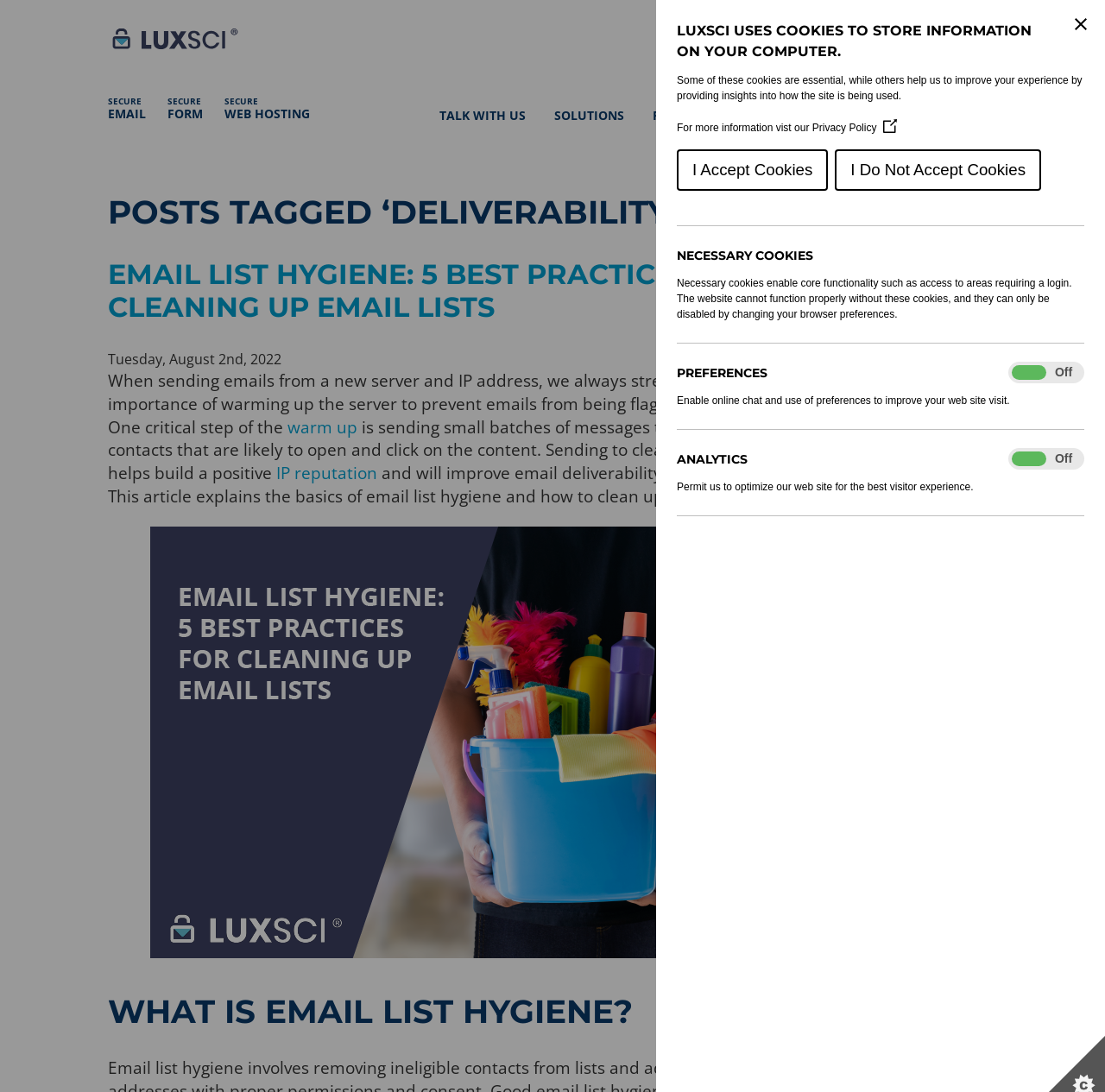Please respond to the question using a single word or phrase:
What is the name of the certification mentioned on the webpage?

HITRUST-Certified